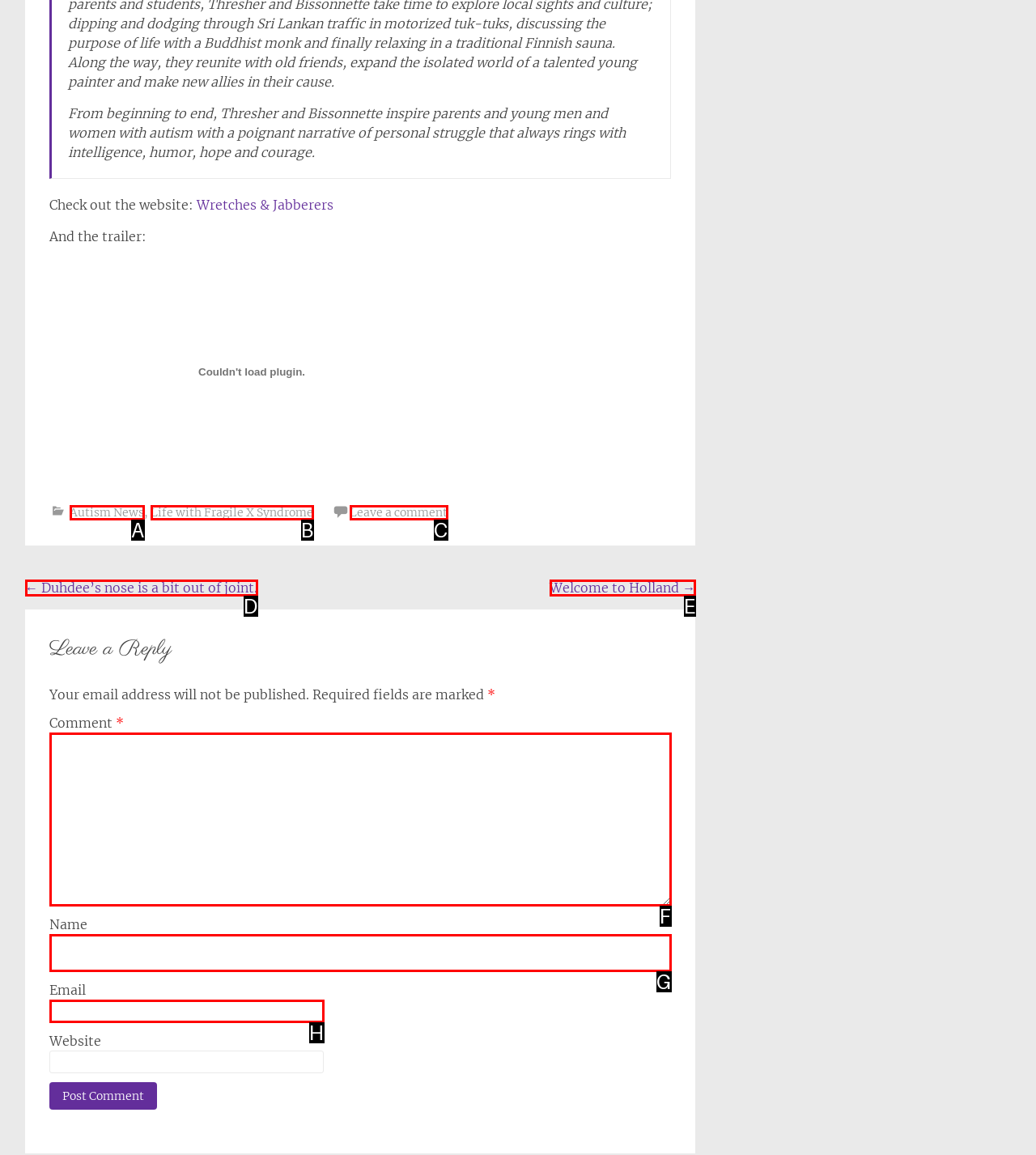Identify the option that best fits this description: Life with Fragile X Syndrome
Answer with the appropriate letter directly.

B